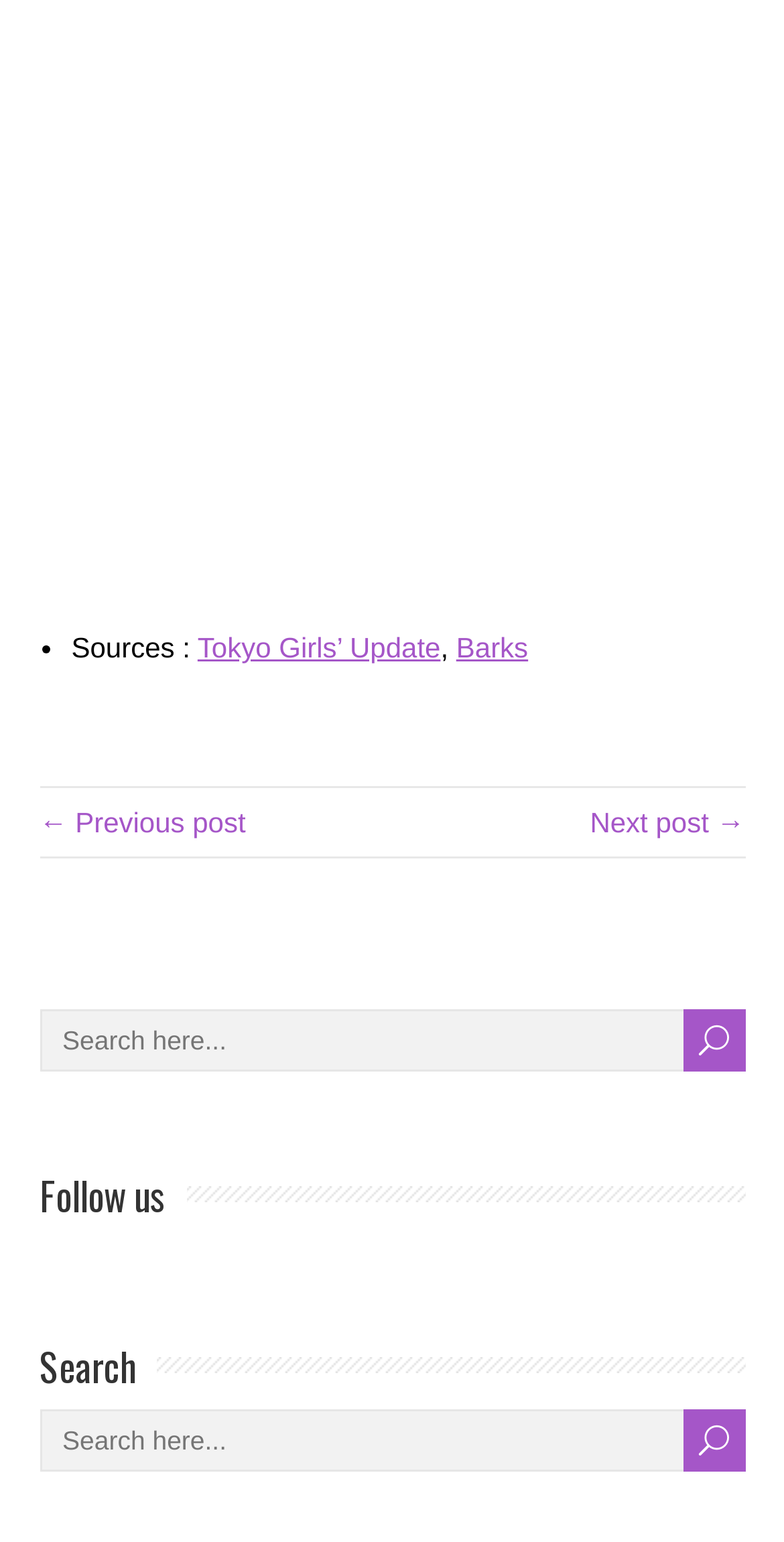Determine the bounding box coordinates of the region to click in order to accomplish the following instruction: "Go to the previous post". Provide the coordinates as four float numbers between 0 and 1, specifically [left, top, right, bottom].

[0.05, 0.523, 0.313, 0.544]